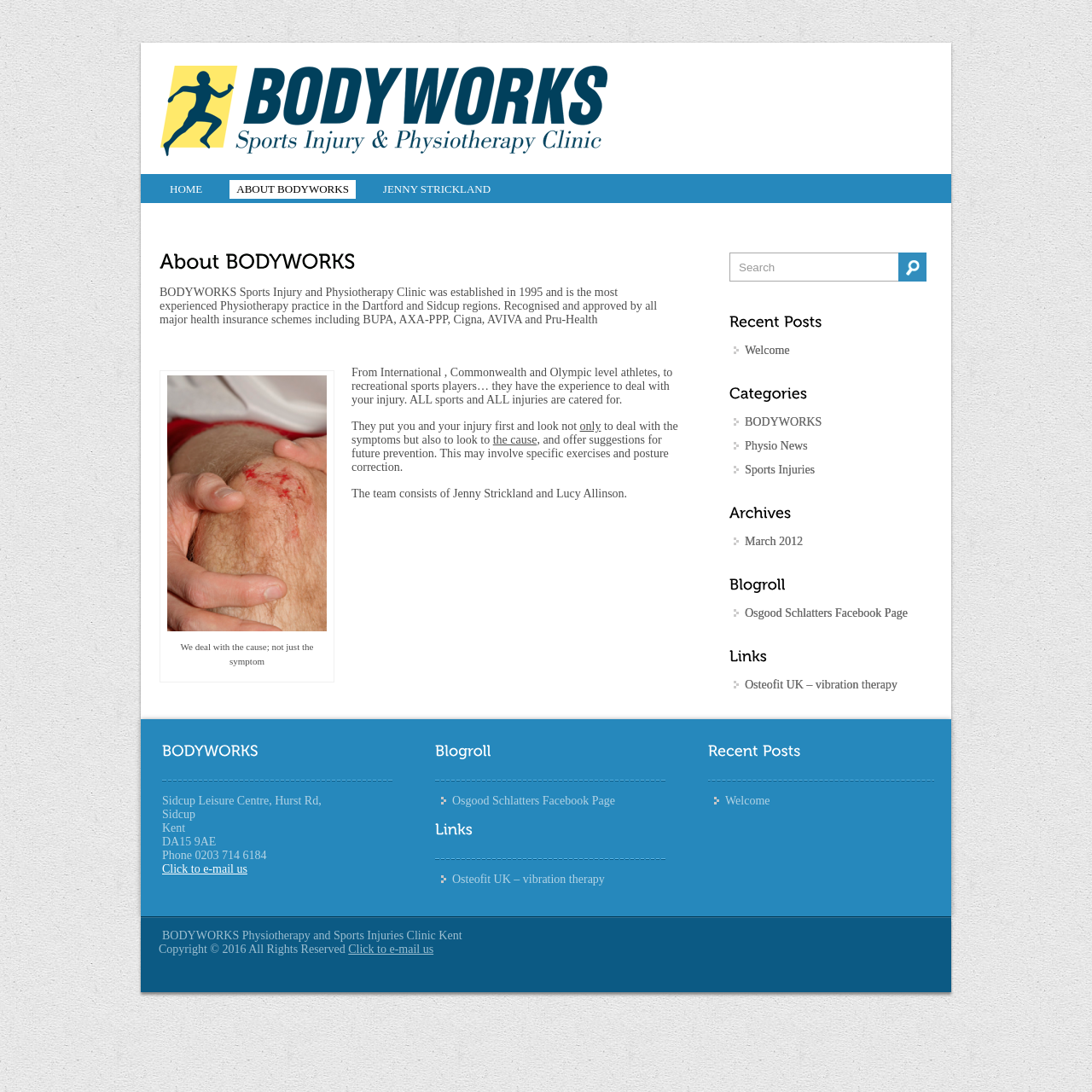Specify the bounding box coordinates of the area that needs to be clicked to achieve the following instruction: "Click HOME".

[0.149, 0.165, 0.192, 0.182]